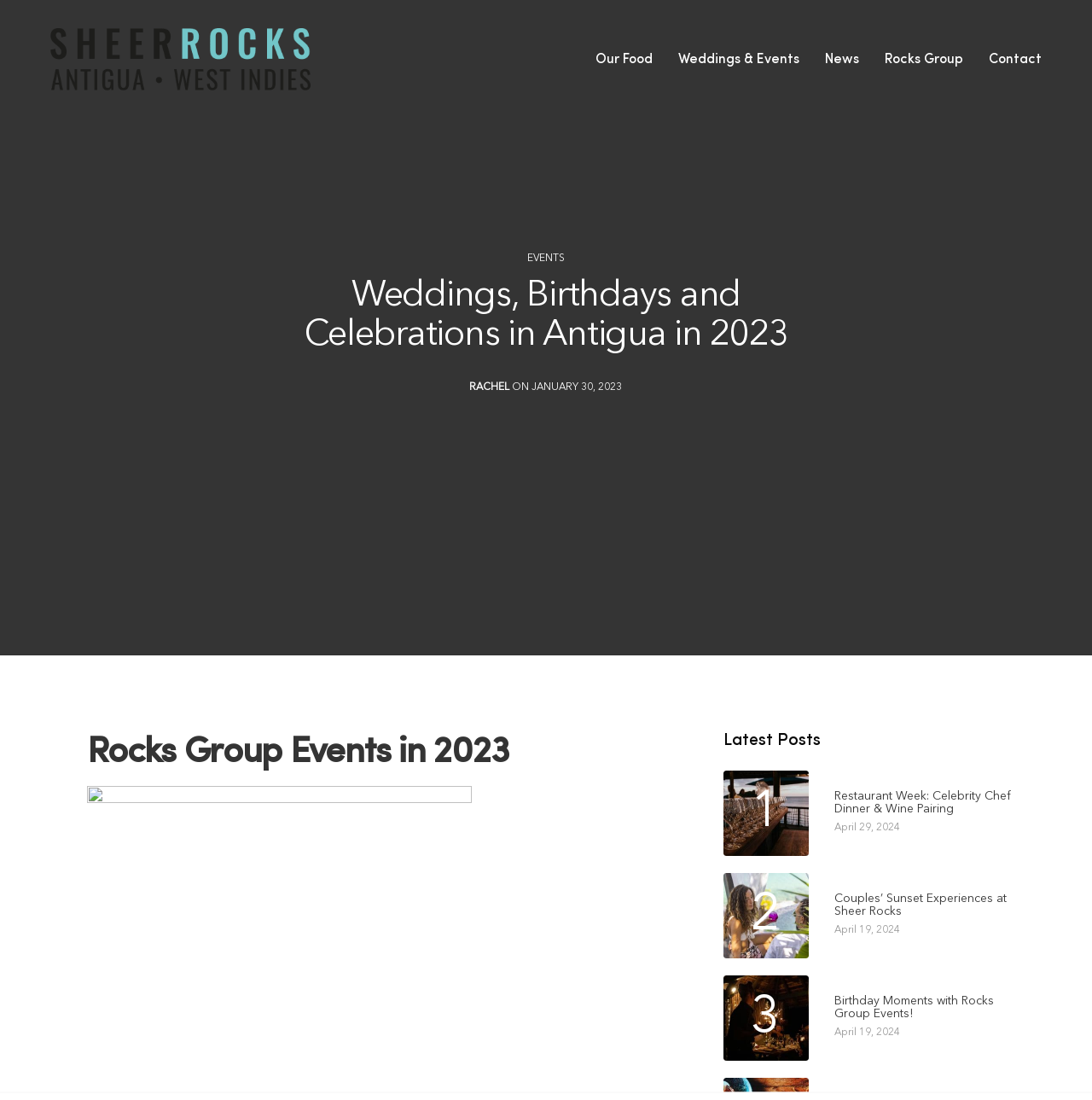How many news articles are listed on the webpage?
Look at the screenshot and respond with a single word or phrase.

3